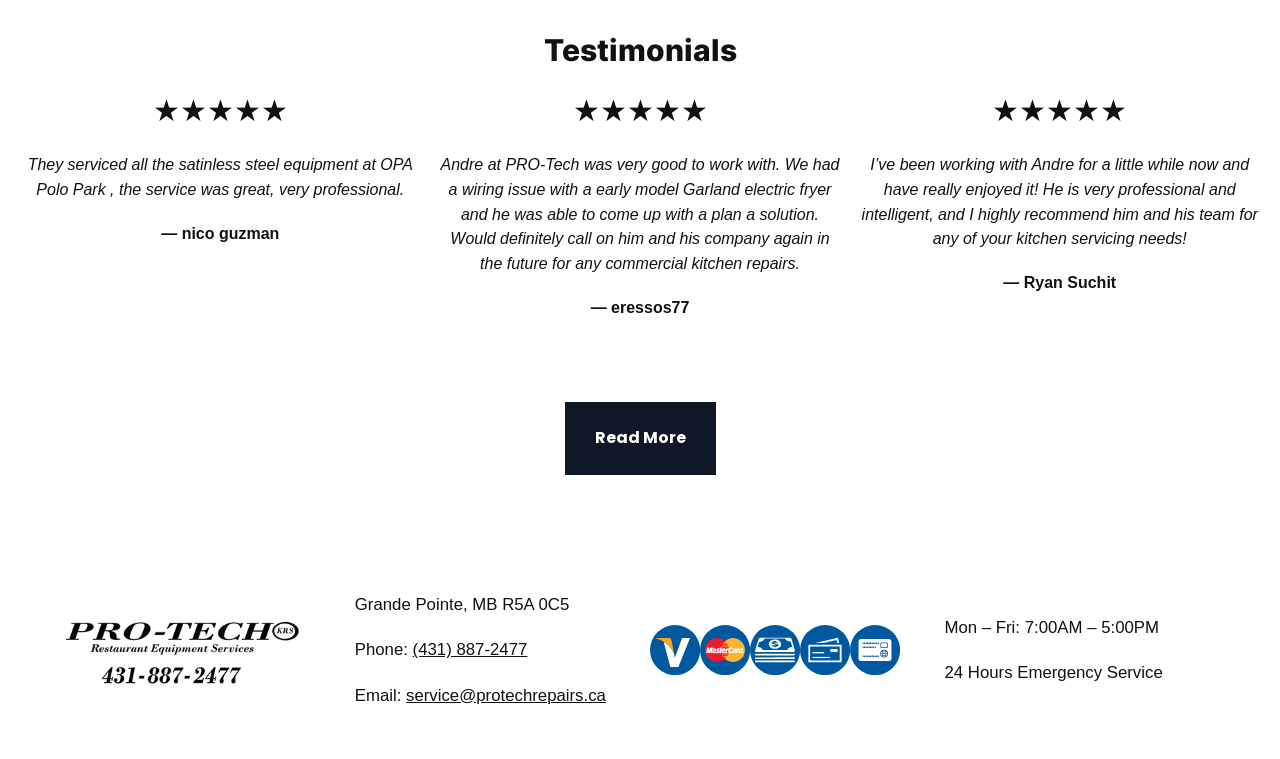Provide a one-word or one-phrase answer to the question:
What are the payment methods accepted by Pro-Tech KRS?

Visa, MasterCard, Cash, Check, Debit